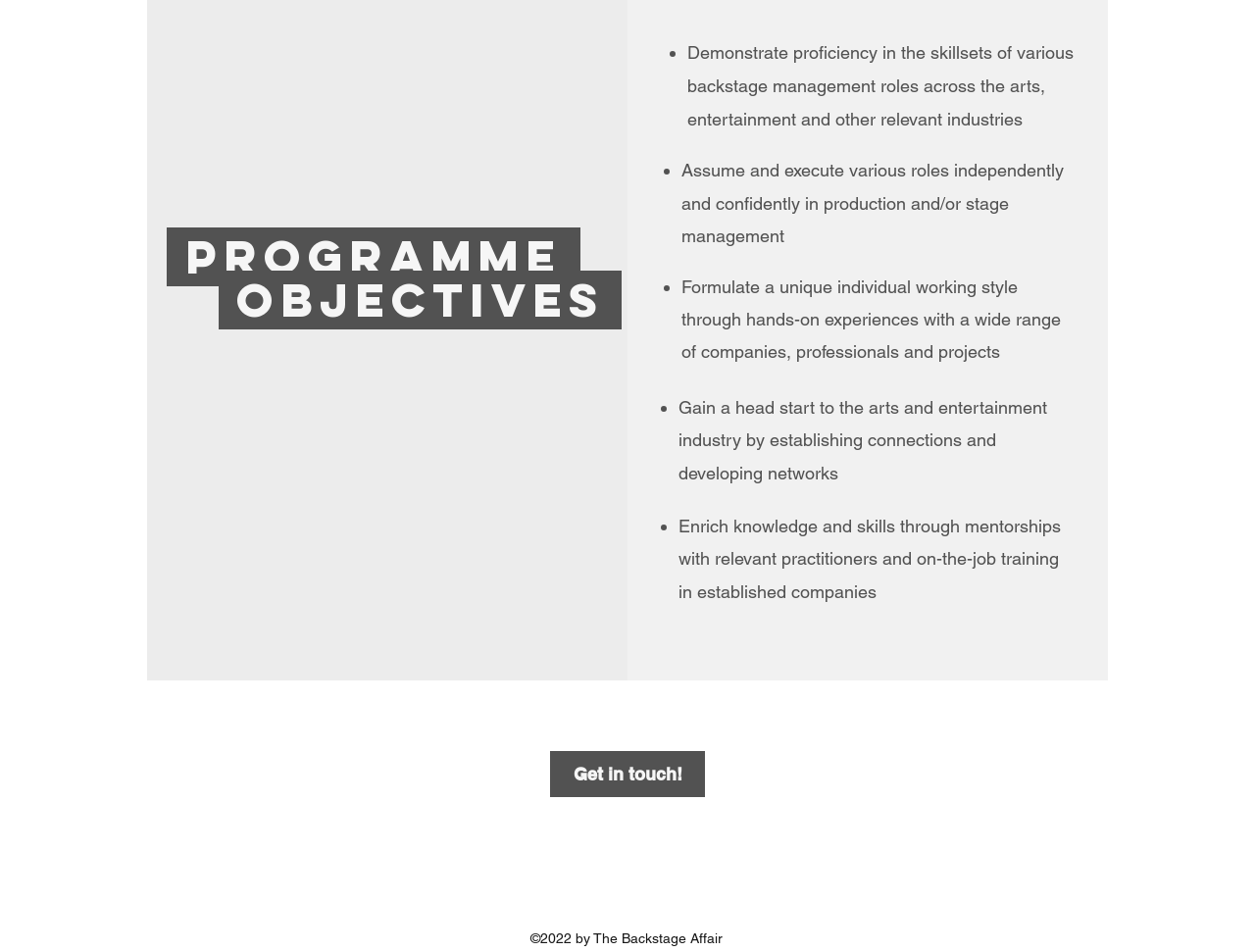Locate the bounding box coordinates of the UI element described by: "aria-label="Facebook"". Provide the coordinates as four float numbers between 0 and 1, formatted as [left, top, right, bottom].

[0.503, 0.916, 0.541, 0.965]